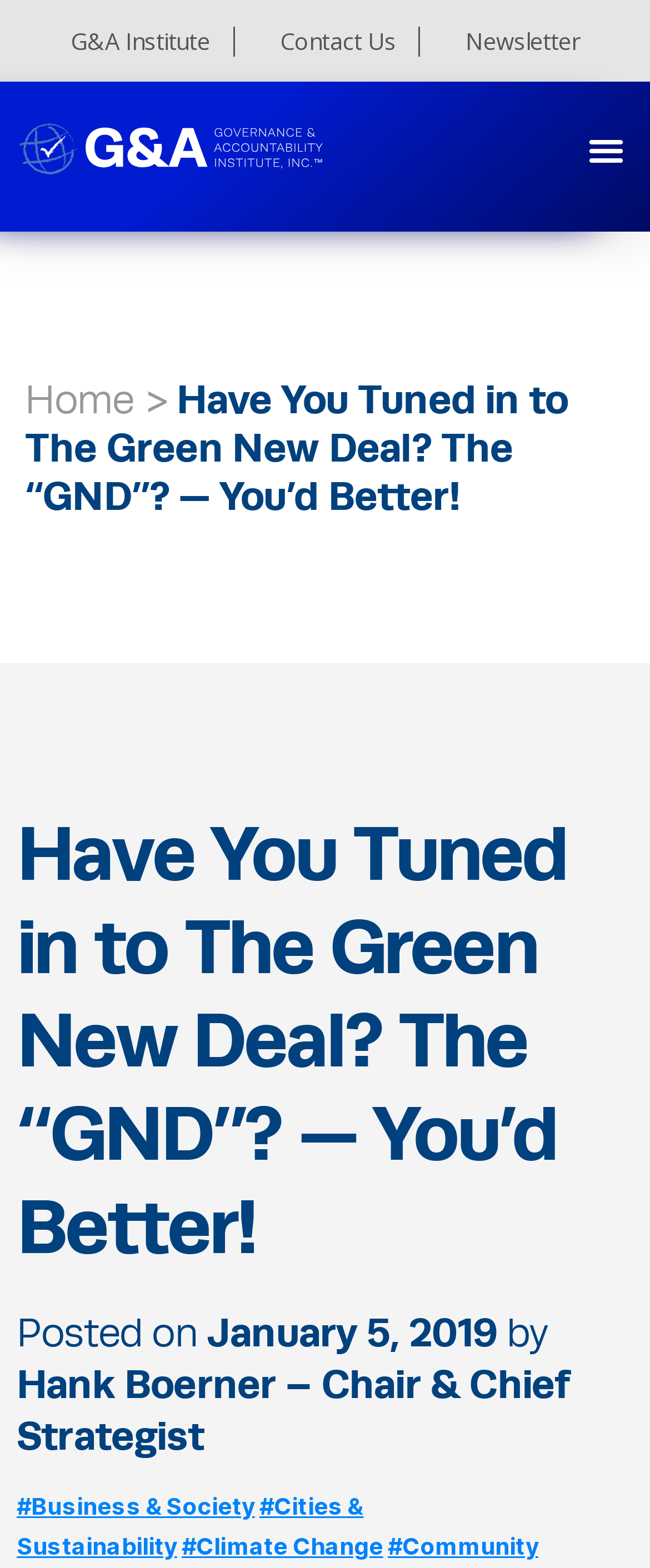Reply to the question with a single word or phrase:
Who is the author of the post?

Hank Boerner